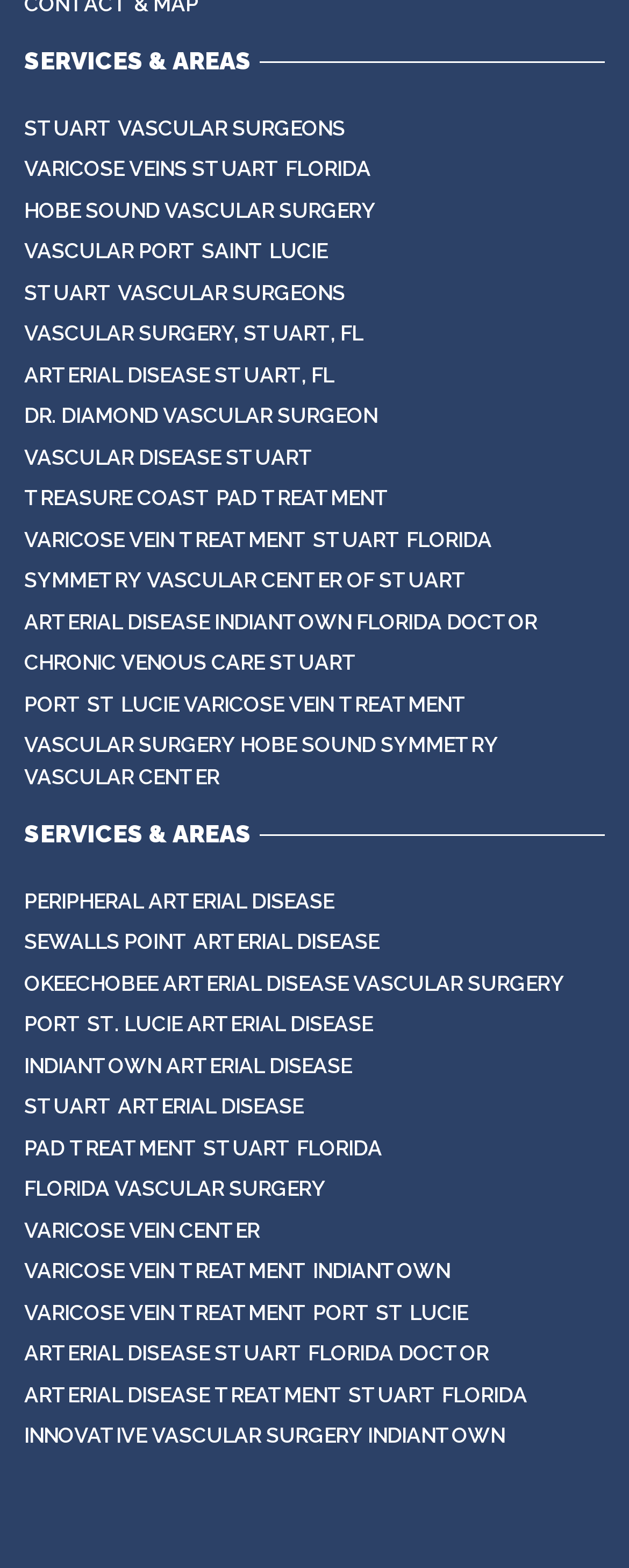Give a one-word or short-phrase answer to the following question: 
What is the first service listed?

STUART VASCULAR SURGEONS